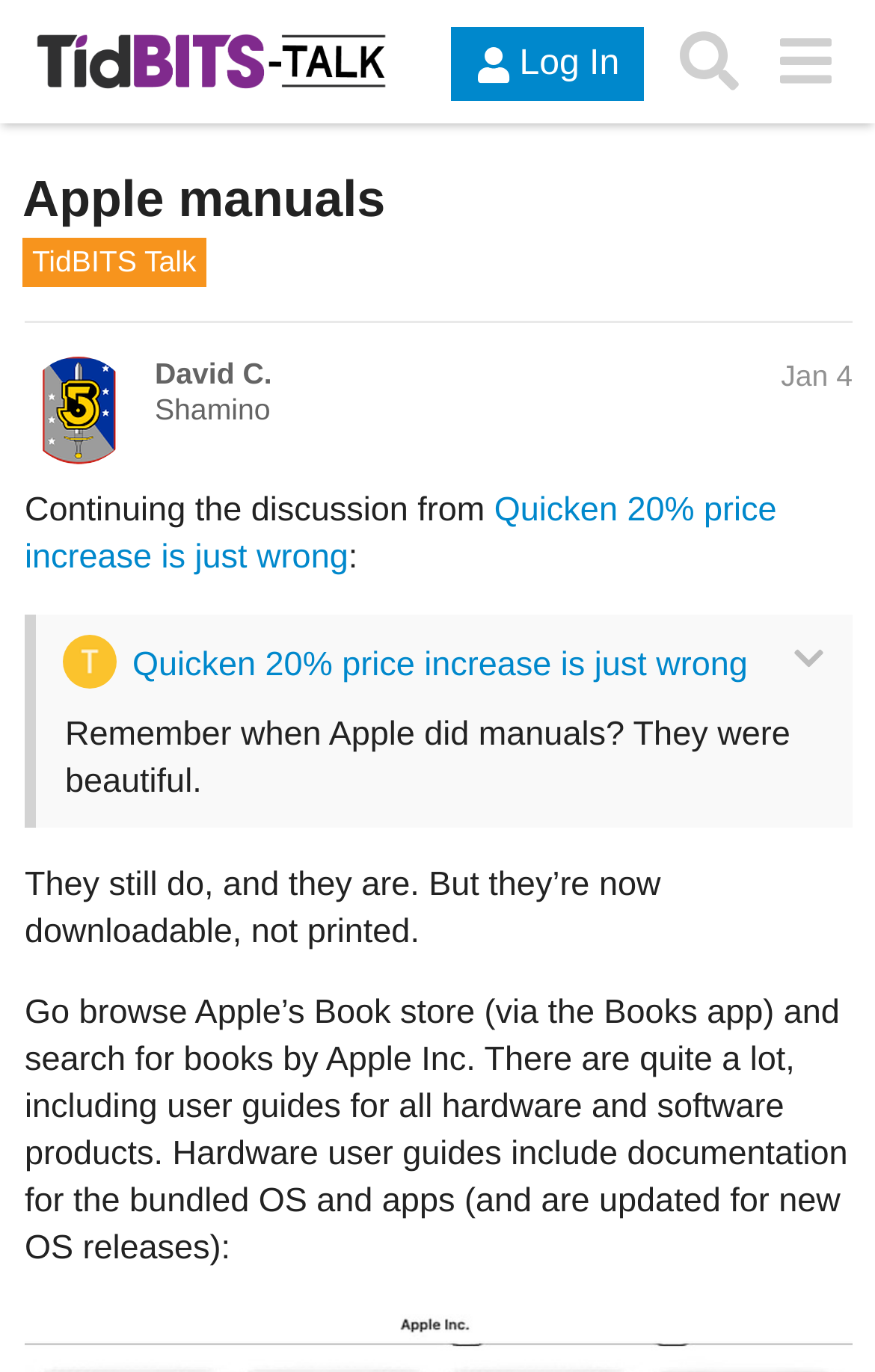Kindly provide the bounding box coordinates of the section you need to click on to fulfill the given instruction: "Search for something".

[0.755, 0.01, 0.865, 0.08]